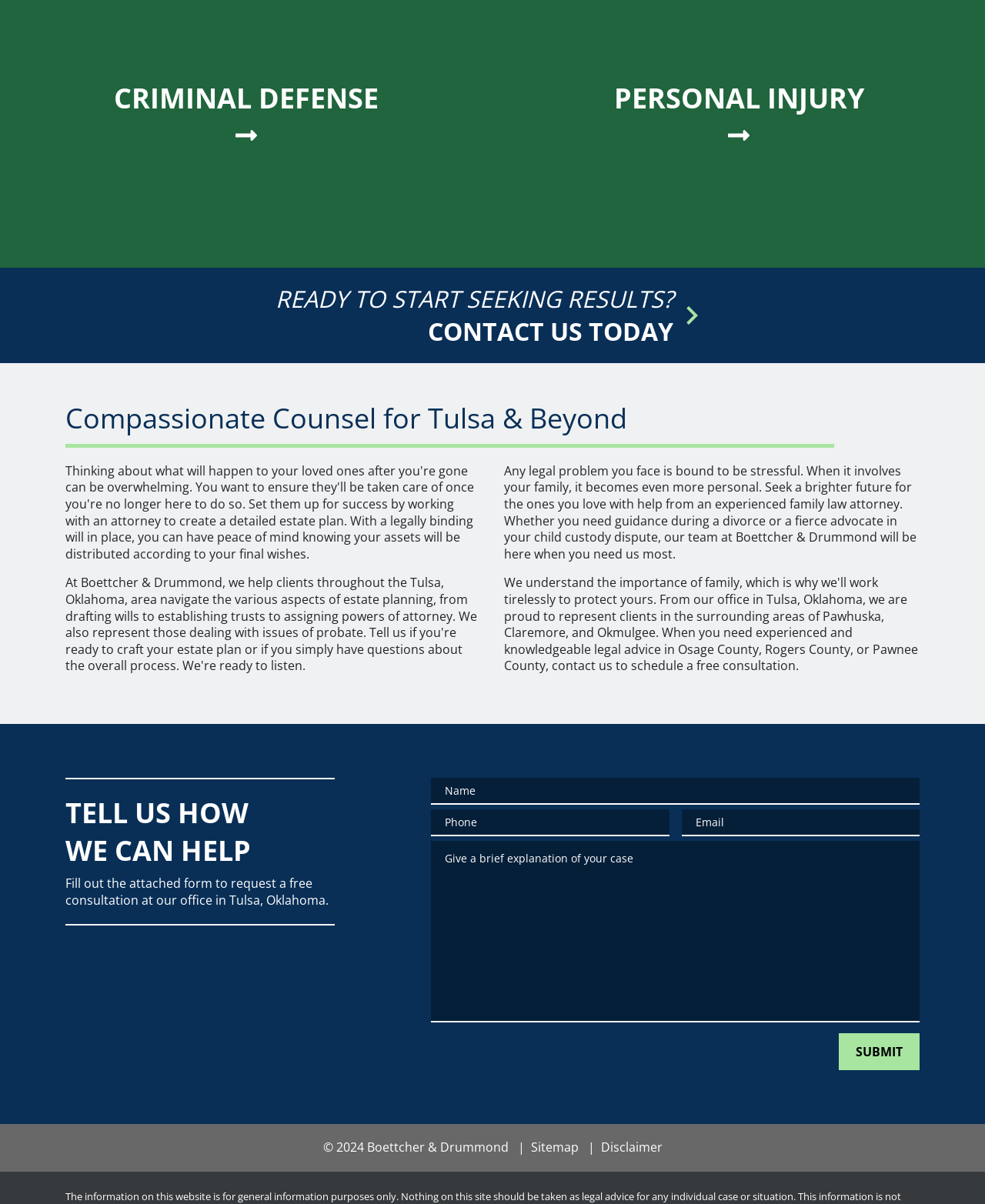Determine the bounding box of the UI component based on this description: "Disclaimer". The bounding box coordinates should be four float values between 0 and 1, i.e., [left, top, right, bottom].

[0.596, 0.946, 0.672, 0.96]